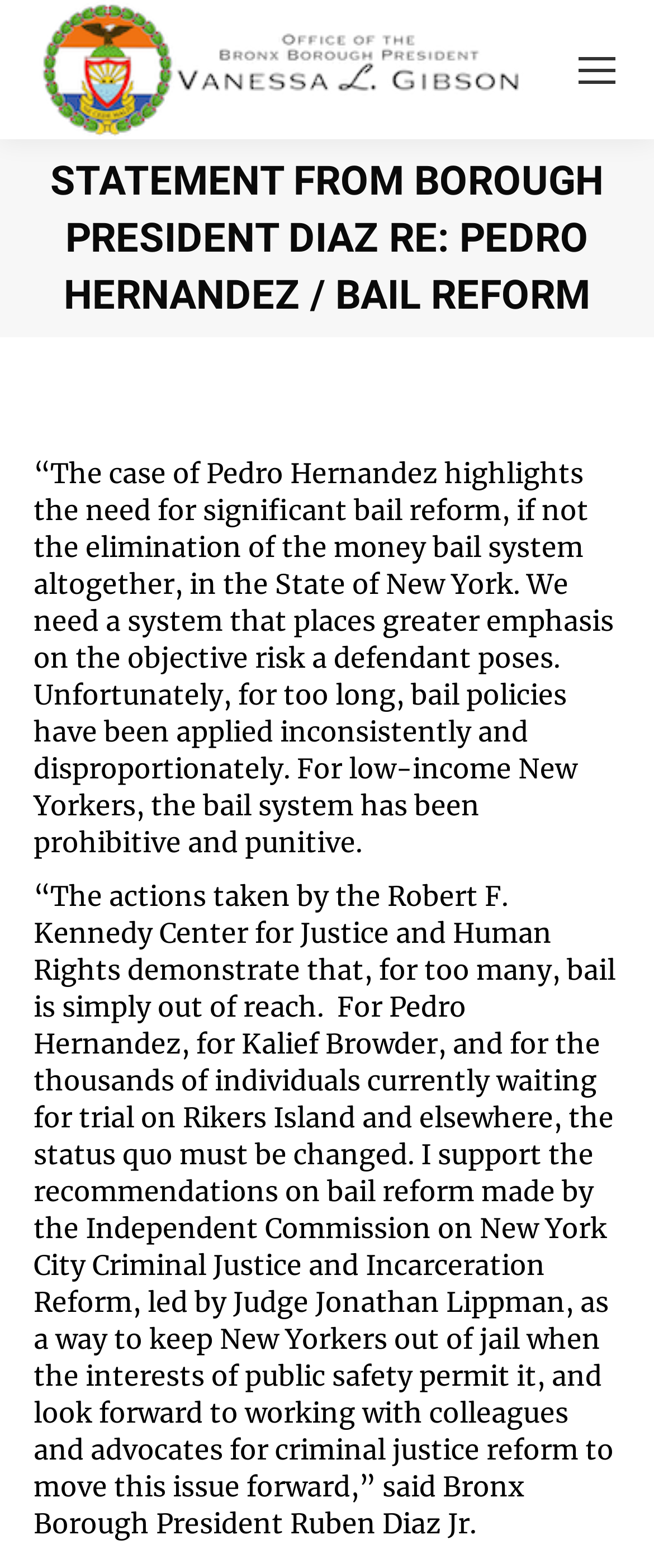Using the information in the image, give a comprehensive answer to the question: 
What is the location mentioned in the statement?

I determined the location by analyzing the text content of the webpage, particularly the first StaticText element, which mentions 'the State of New York'.